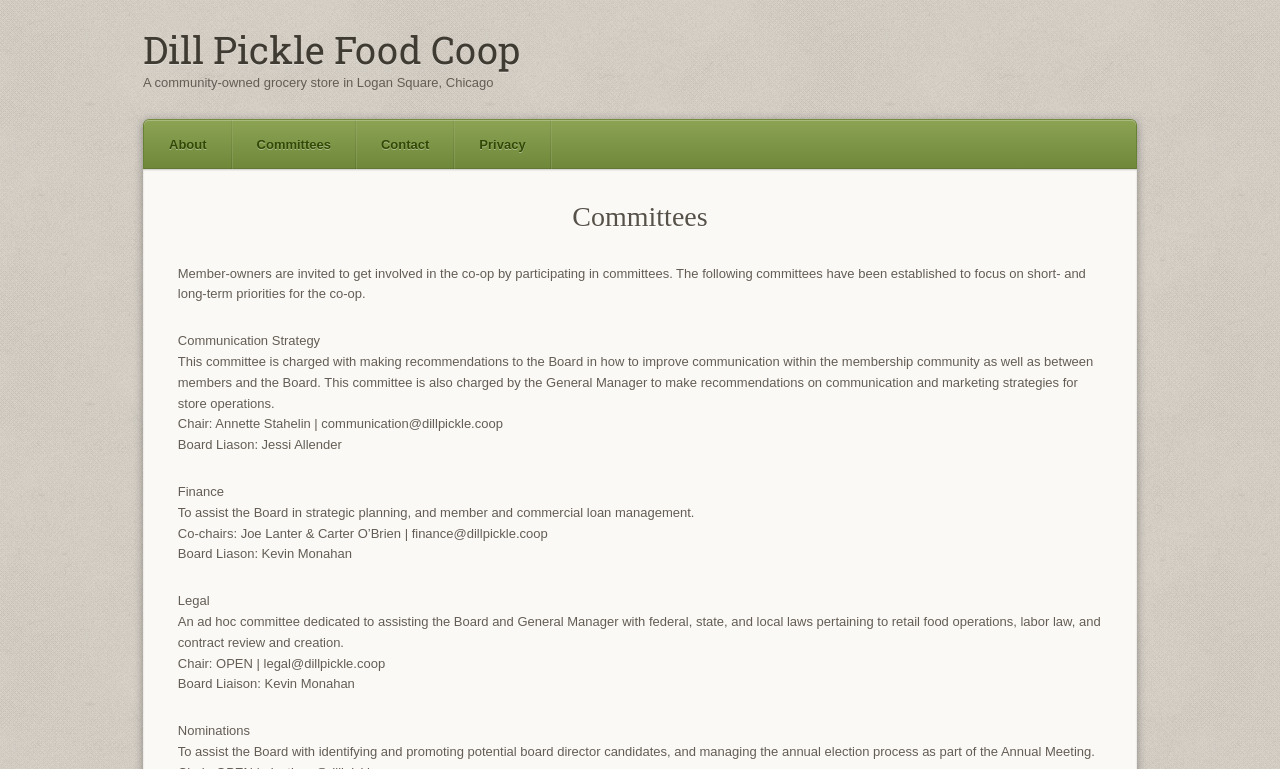Can you look at the image and give a comprehensive answer to the question:
What is the name of the community-owned grocery store?

The name of the community-owned grocery store can be found in the heading element 'Dill Pickle Food Coop' which is a child of the link element 'Dill Pickle Food Coop A community-owned grocery store in Logan Square, Chicago'.